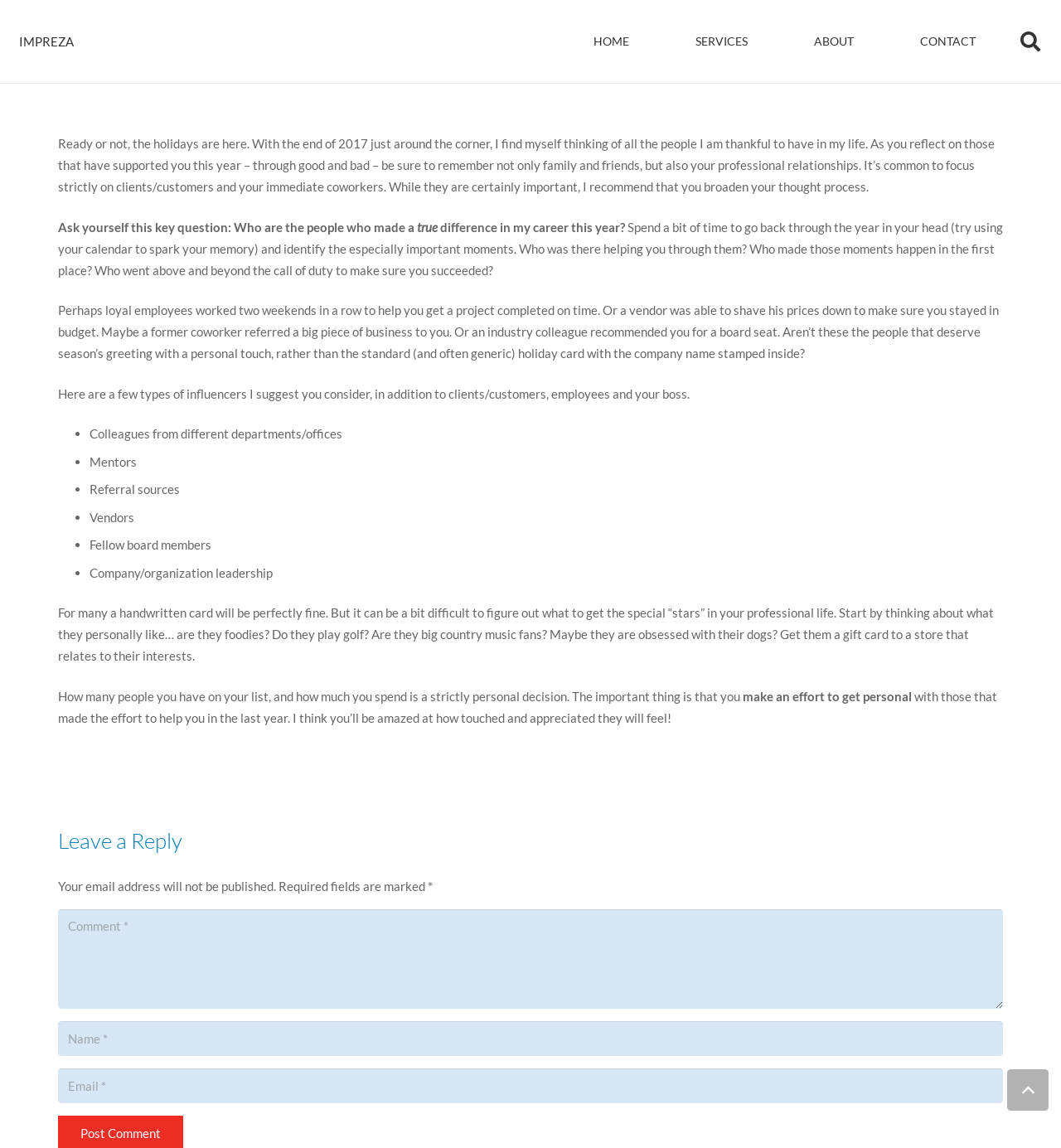Utilize the details in the image to thoroughly answer the following question: What is the main topic of the article?

The main topic of the article can be determined by reading the content of the webpage, which discusses the importance of thanking one's professional network, including colleagues, mentors, and vendors, during the holiday season.